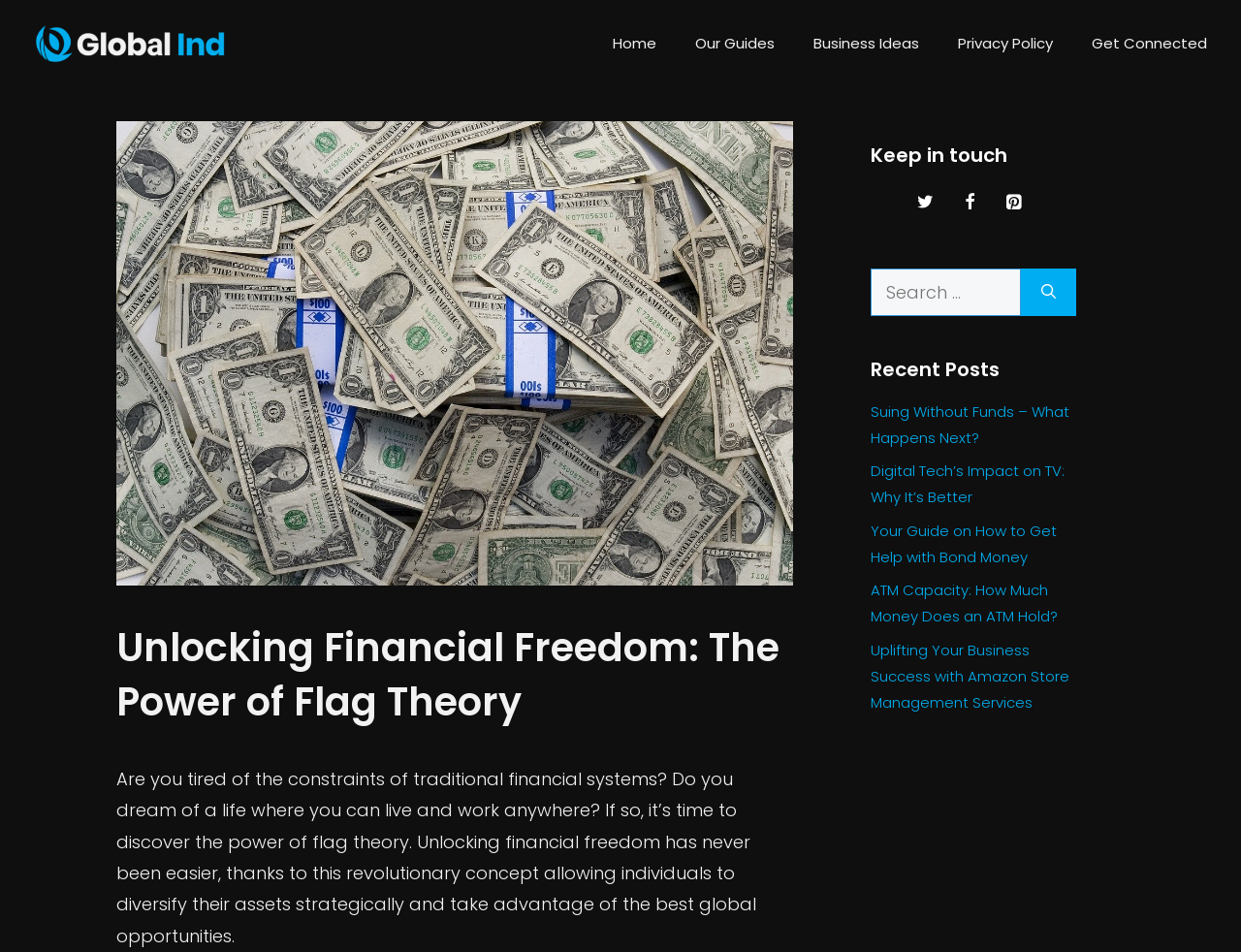Elaborate on the different components and information displayed on the webpage.

The webpage is about "Unlocking Financial Freedom: The Power of Flag Theory" and appears to be a blog or article page. At the top, there is a banner with a logo and a navigation menu with five links: "Home", "Our Guides", "Business Ideas", "Privacy Policy", and "Get Connected". 

Below the navigation menu, there is a large heading that matches the title of the webpage. Underneath the heading, there is a paragraph of text that introduces the concept of flag theory and its benefits in achieving financial freedom.

On the right side of the page, there are three sections. The first section is labeled "Keep in touch" and contains links to the website's social media profiles on Twitter, Facebook, and Pinterest. The second section has a search bar with a "Search" button. The third section is titled "Recent Posts" and lists five article links with titles such as "Suing Without Funds – What Happens Next?" and "Uplifting Your Business Success with Amazon Store Management Services".